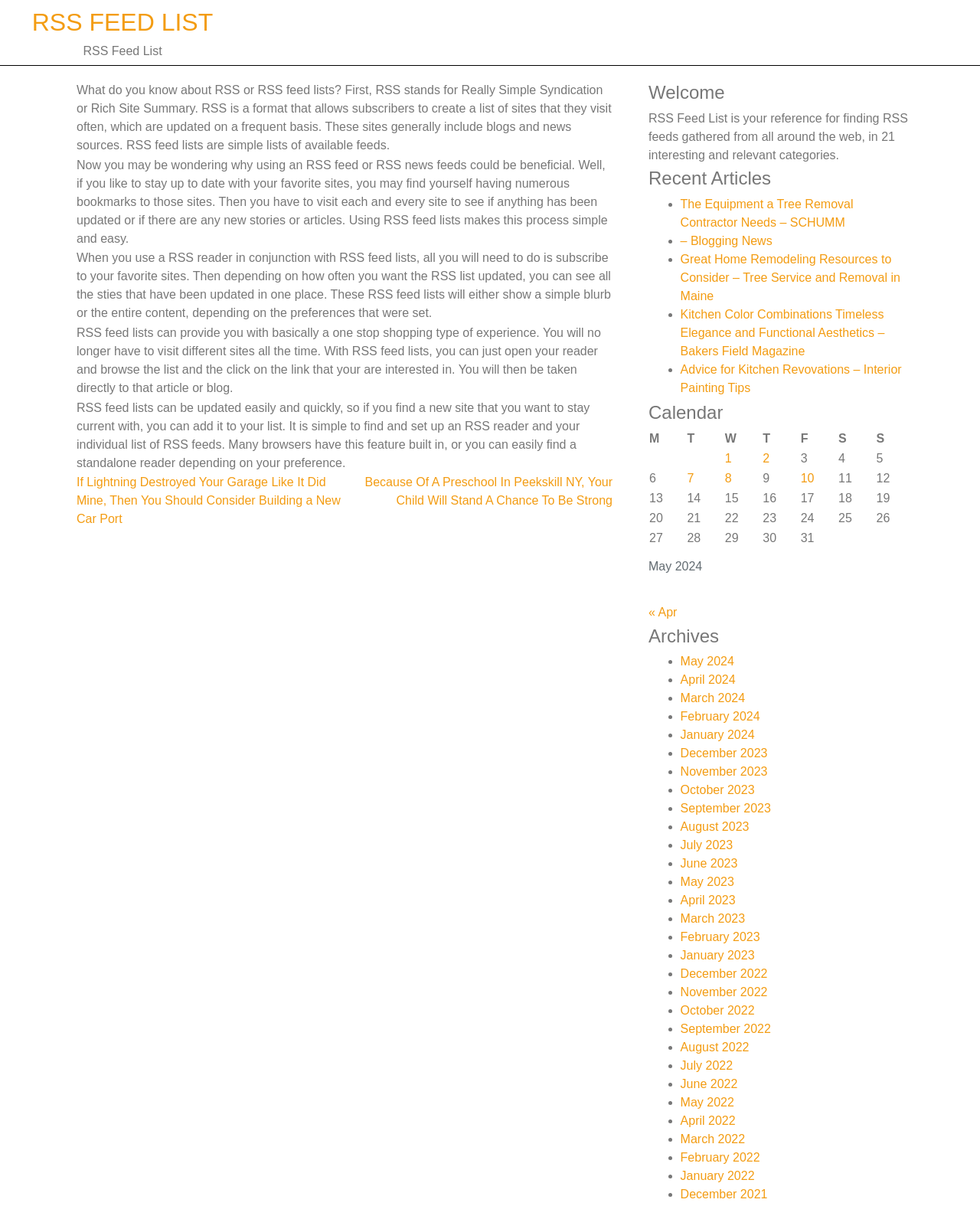Please specify the bounding box coordinates of the element that should be clicked to execute the given instruction: 'Navigate to the 'Previous and next months' page'. Ensure the coordinates are four float numbers between 0 and 1, expressed as [left, top, right, bottom].

[0.662, 0.5, 0.932, 0.516]